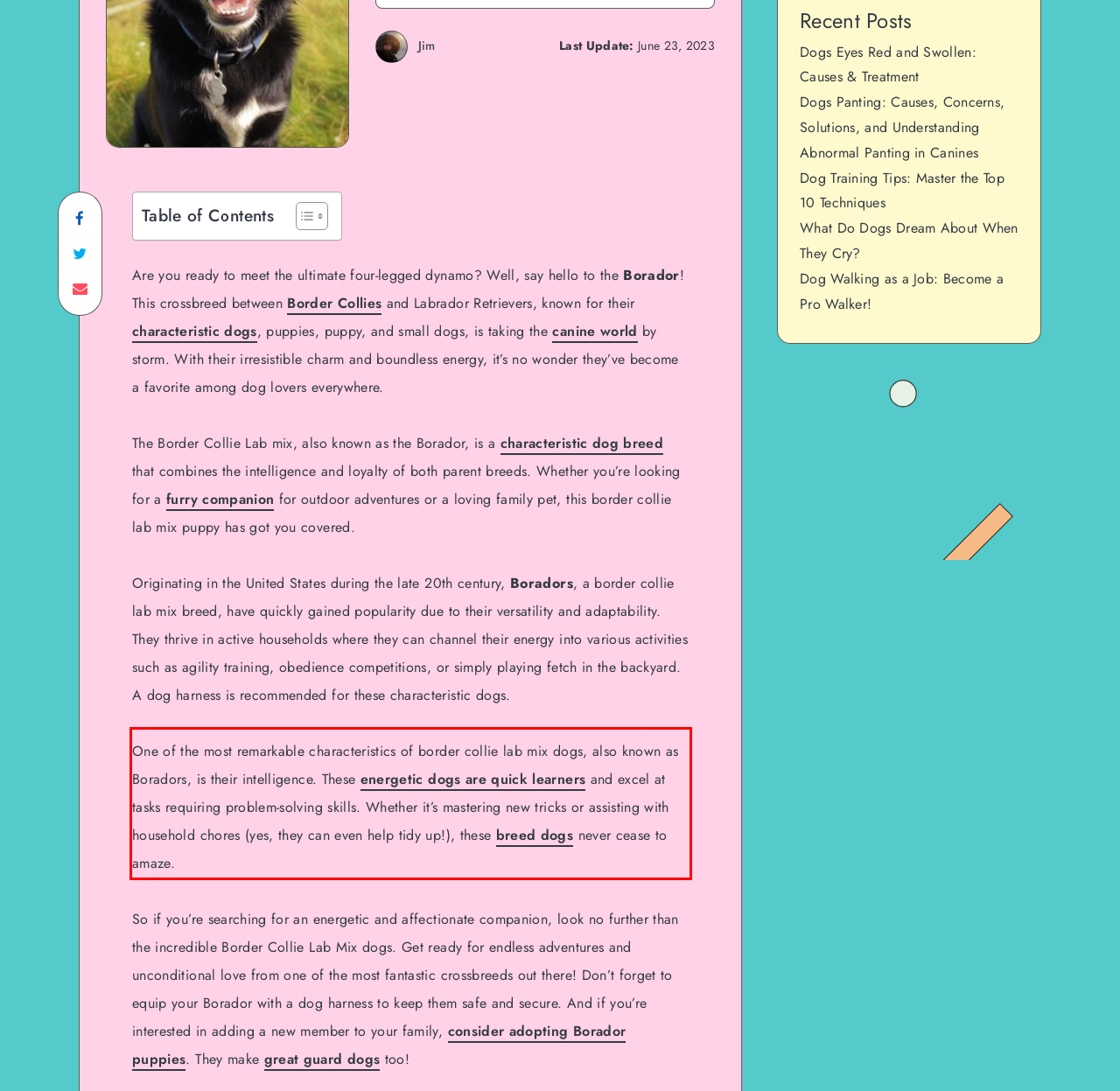Locate the red bounding box in the provided webpage screenshot and use OCR to determine the text content inside it.

One of the most remarkable characteristics of border collie lab mix dogs, also known as Boradors, is their intelligence. These energetic dogs are quick learners and excel at tasks requiring problem-solving skills. Whether it’s mastering new tricks or assisting with household chores (yes, they can even help tidy up!), these breed dogs never cease to amaze.